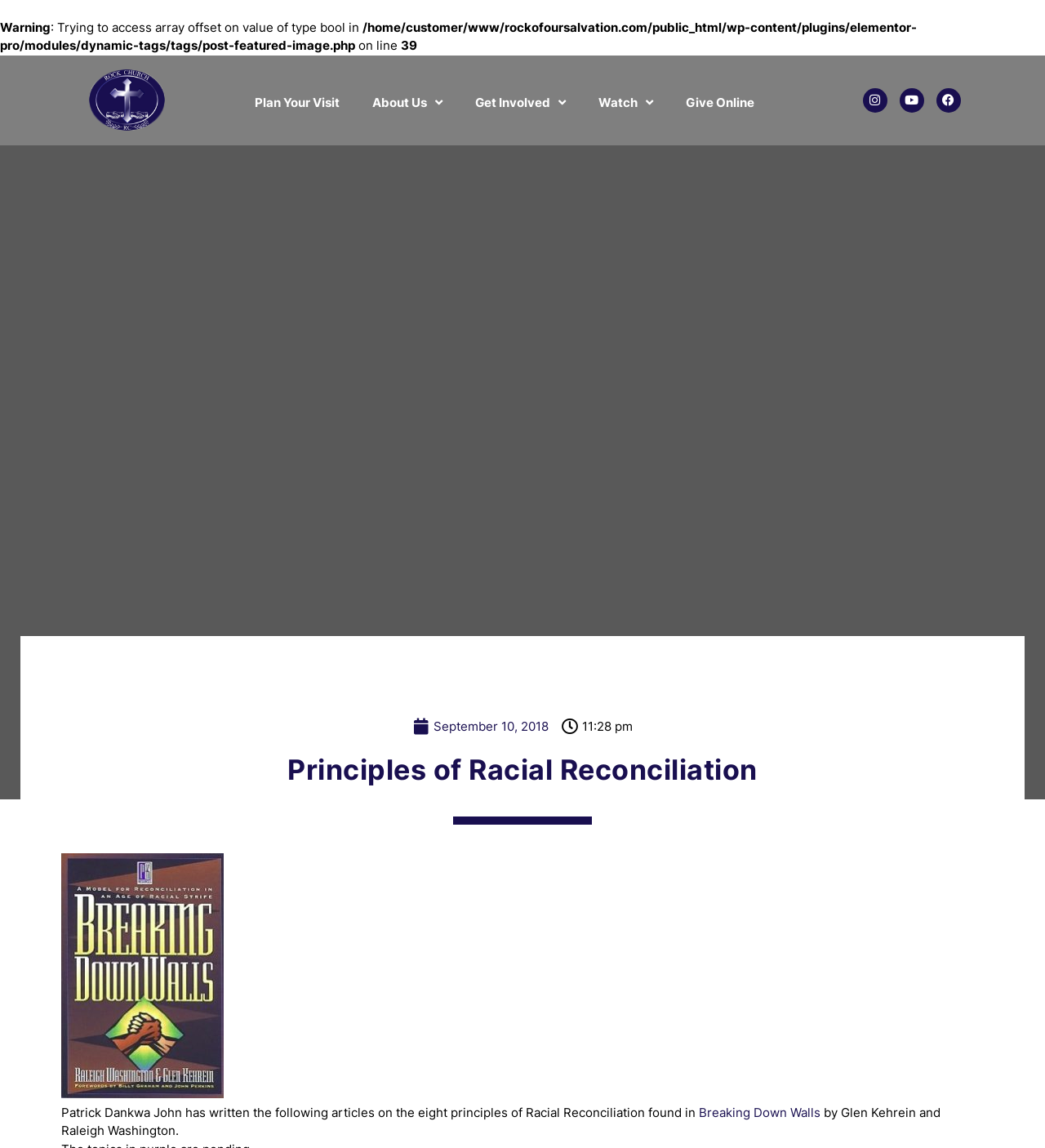Indicate the bounding box coordinates of the clickable region to achieve the following instruction: "Watch videos."

[0.557, 0.063, 0.641, 0.116]